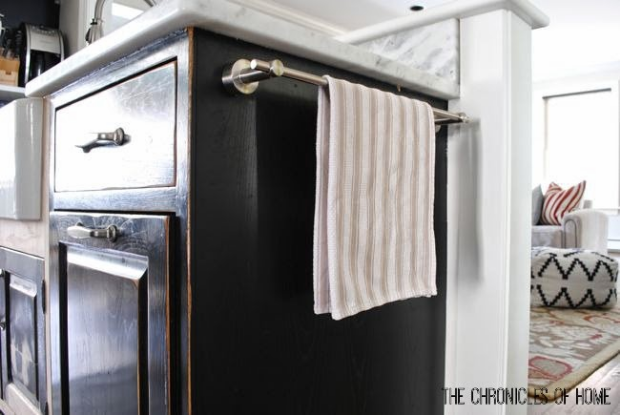What is the style of the surrounding cabinetry hardware?
Please use the image to provide a one-word or short phrase answer.

Simple and elegant